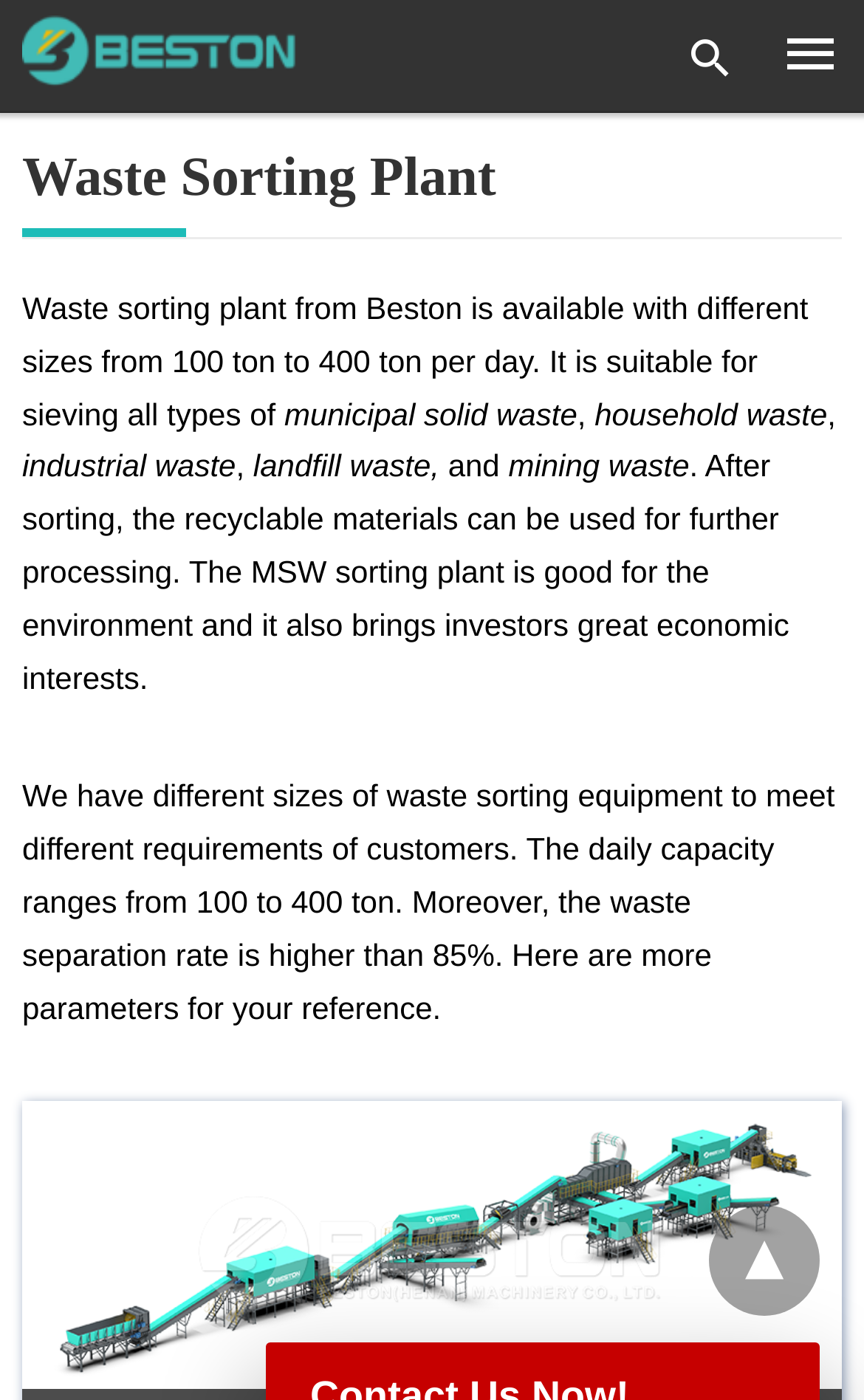Review the image closely and give a comprehensive answer to the question: Is the waste sorting plant good for the environment?

According to the webpage, the MSW sorting plant is good for the environment, as stated in the StaticText element with the text 'The MSW sorting plant is good for the environment and it also brings investors great economic interests.'